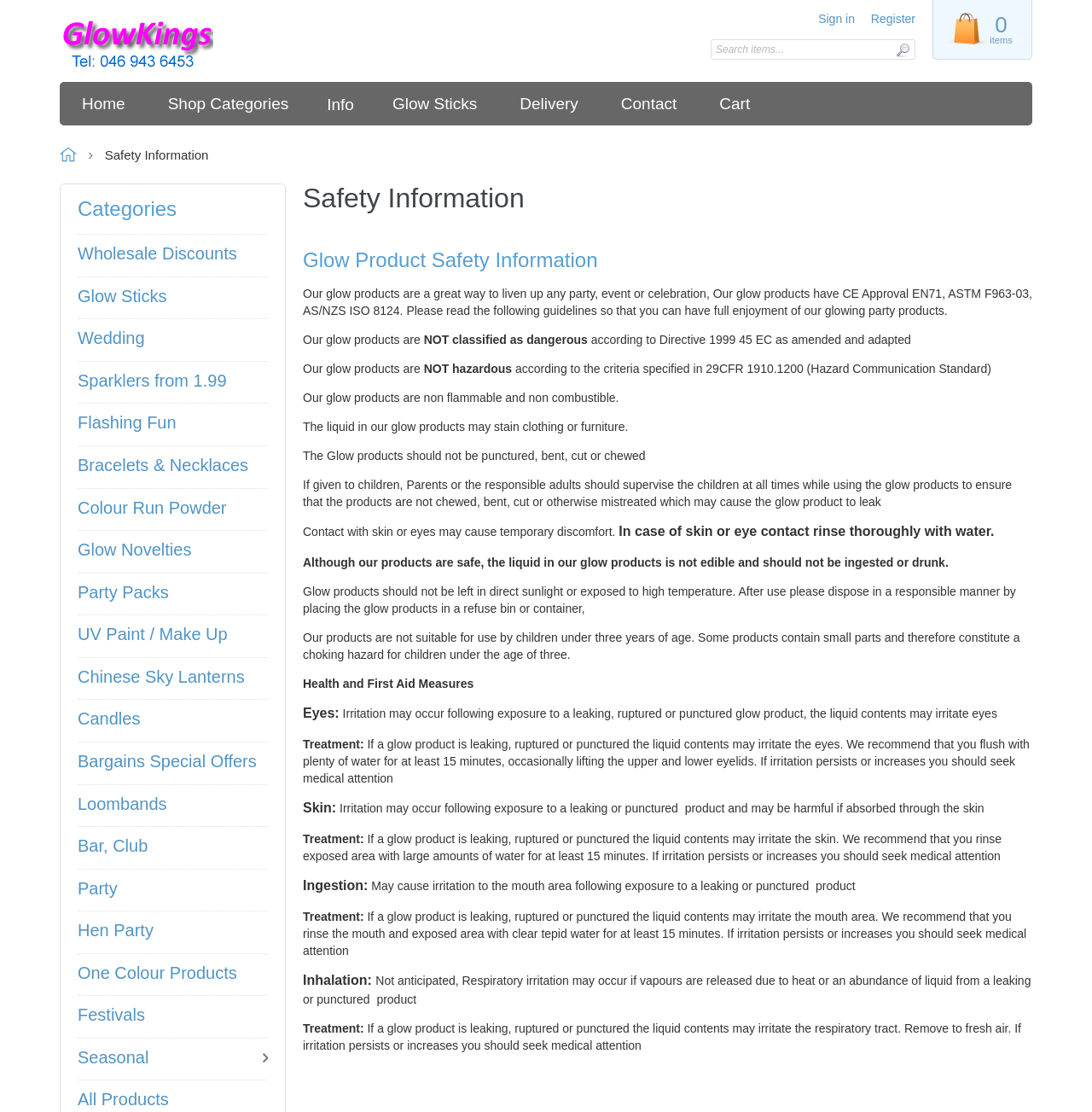Please identify the bounding box coordinates of the element that needs to be clicked to perform the following instruction: "Search for something".

None